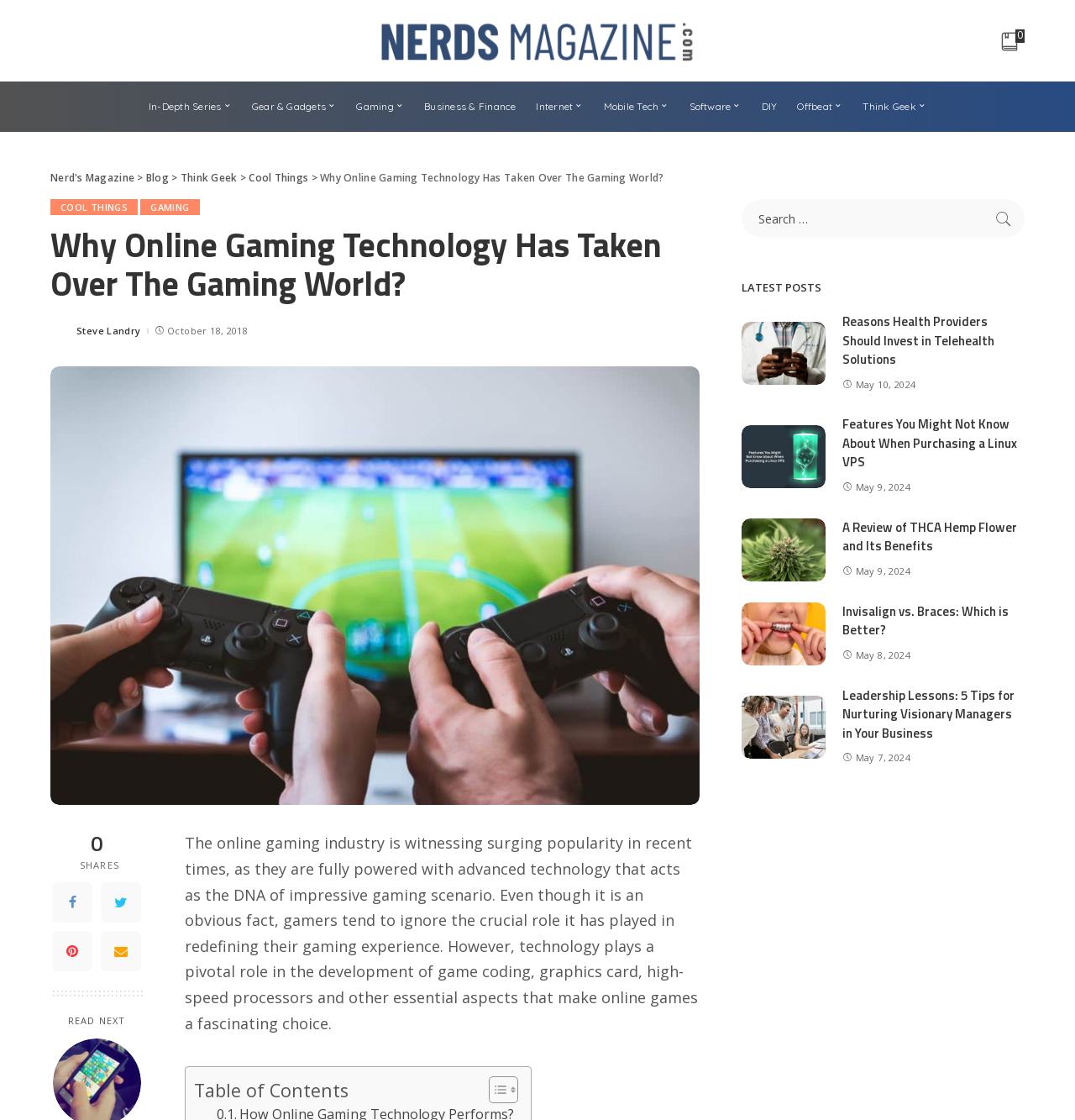Generate an in-depth caption that captures all aspects of the webpage.

The webpage is an article from Nerds Magazine, with the title "Why Online Gaming Technology Is So Popular" at the top. Below the title, there is a header section with links to "Blog", "Think Geek", and "Cool Things". 

On the left side, there is a navigation menu with links to various categories such as "In-Depth Series", "Gear & Gadgets", "Gaming", and more. 

The main content of the article starts with a heading and an image of Steve Landry. The article discusses the surging popularity of online gaming and the crucial role of technology in redefining the gaming experience. 

Below the article, there are social media sharing links and a "READ NEXT" section. 

On the right side, there is a search bar and a section titled "LATEST POSTS" with four recent articles, each with an image, title, and date. The articles are about telehealth solutions, Linux VPS, THCA hemp flower, and Invisalign vs. Braces. 

At the bottom of the page, there is a table of contents with a toggle button.